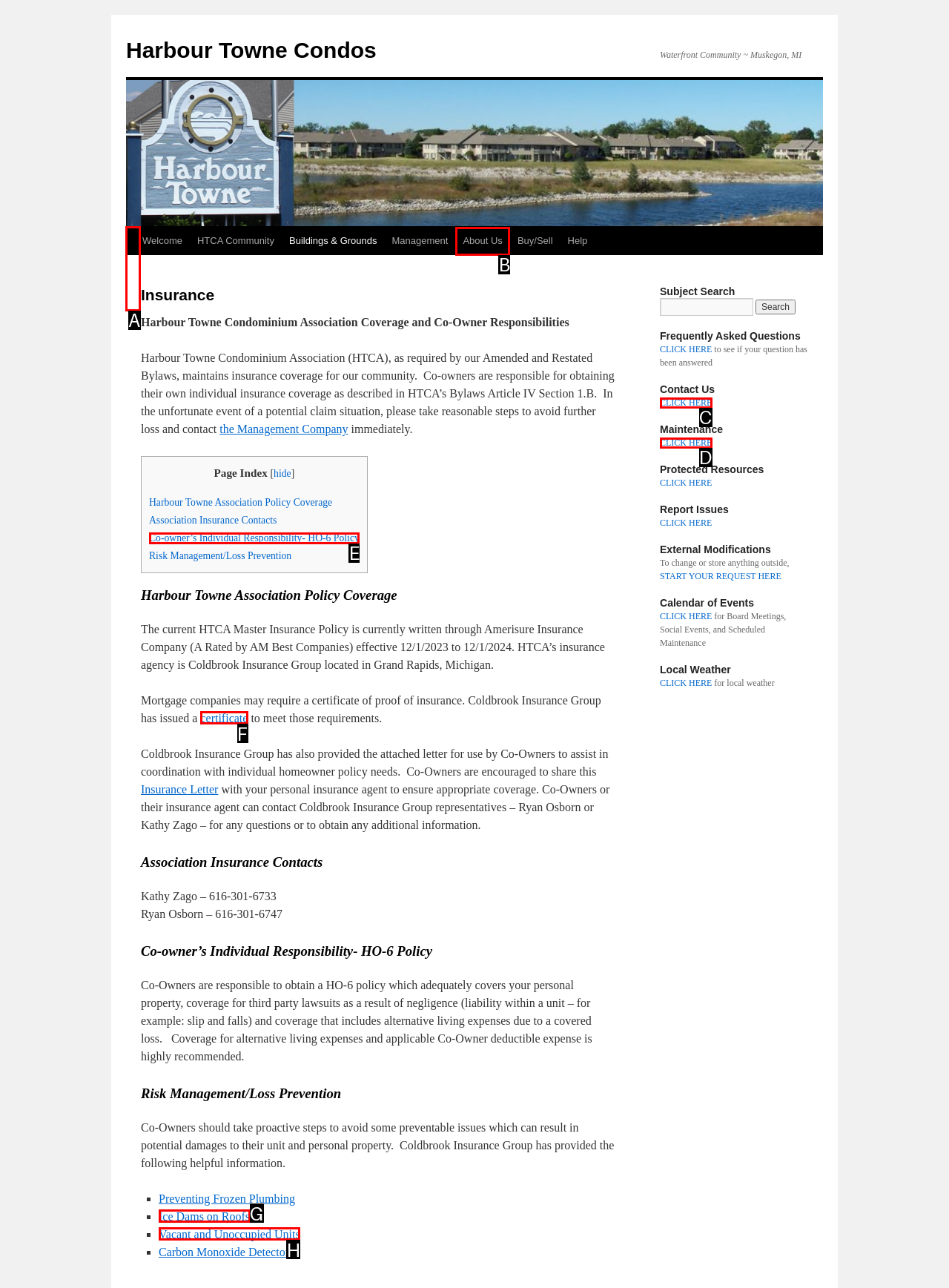Determine the HTML element that aligns with the description: Co-owner’s Individual Responsibility- HO-6 Policy
Answer by stating the letter of the appropriate option from the available choices.

E